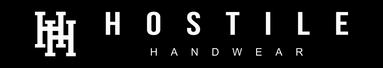Answer succinctly with a single word or phrase:
What type of font is used for the brand name?

Bold and modern